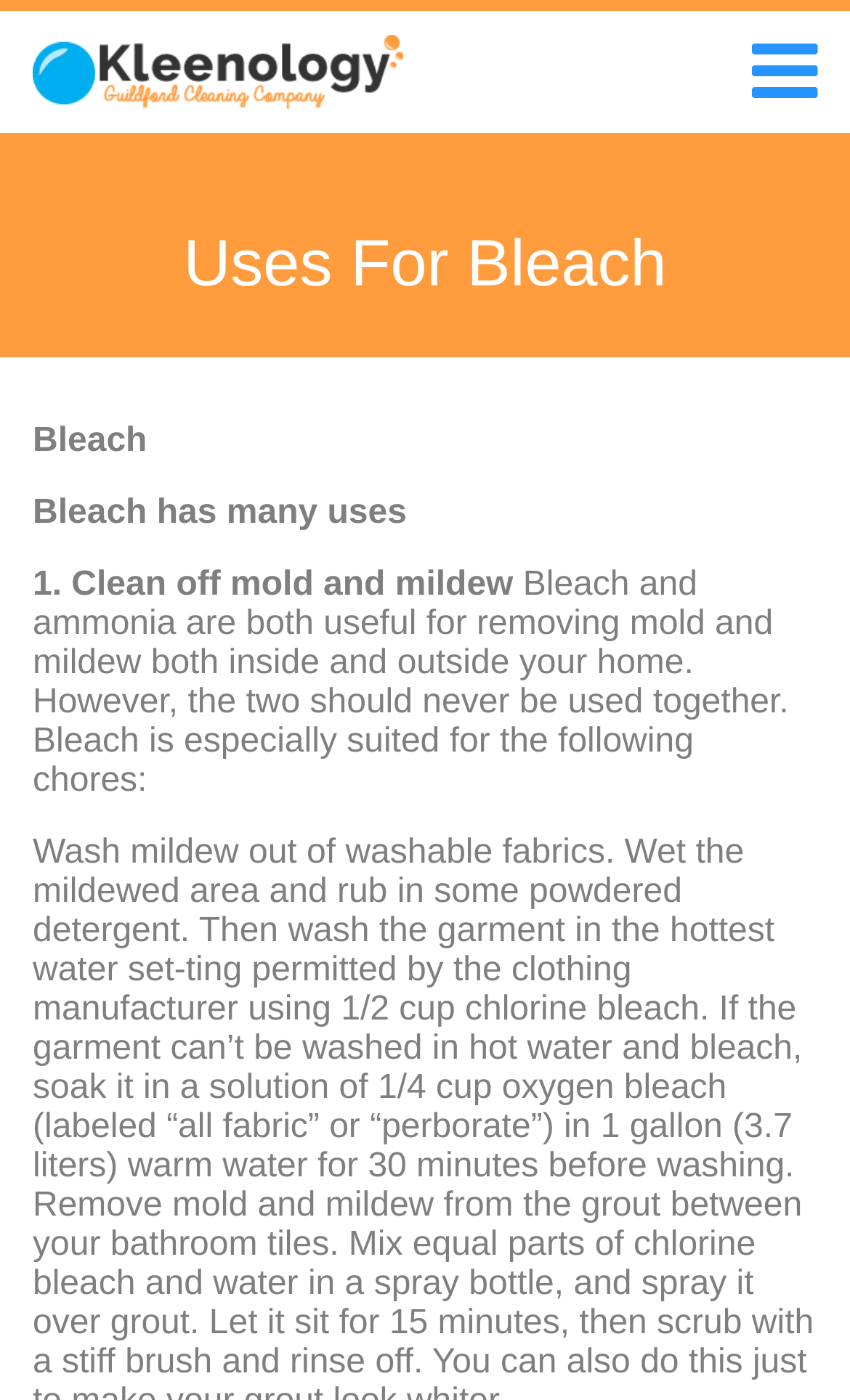Please provide a comprehensive answer to the question based on the screenshot: What is the purpose of using powdered detergent when washing mildewed fabrics?

The webpage instructs to wet the mildewed area and rub in some powdered detergent before washing the garment, likely to help loosen and remove the mildew.